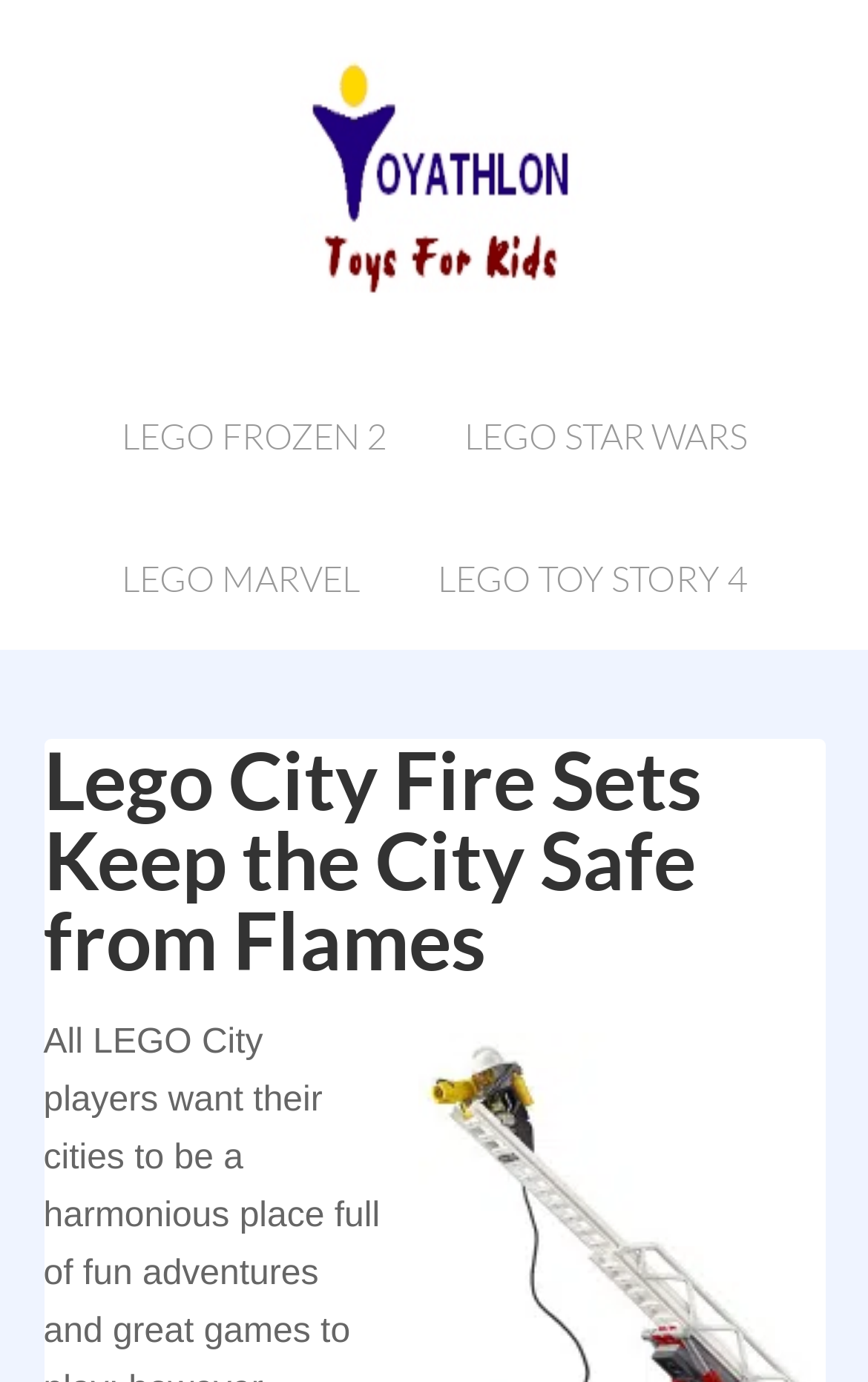How many words are in the main heading?
Look at the image and respond to the question as thoroughly as possible.

I counted the number of words in the main heading, which is 'Lego City Fire Sets Keep the City Safe from Flames', and found that there are 9 words.